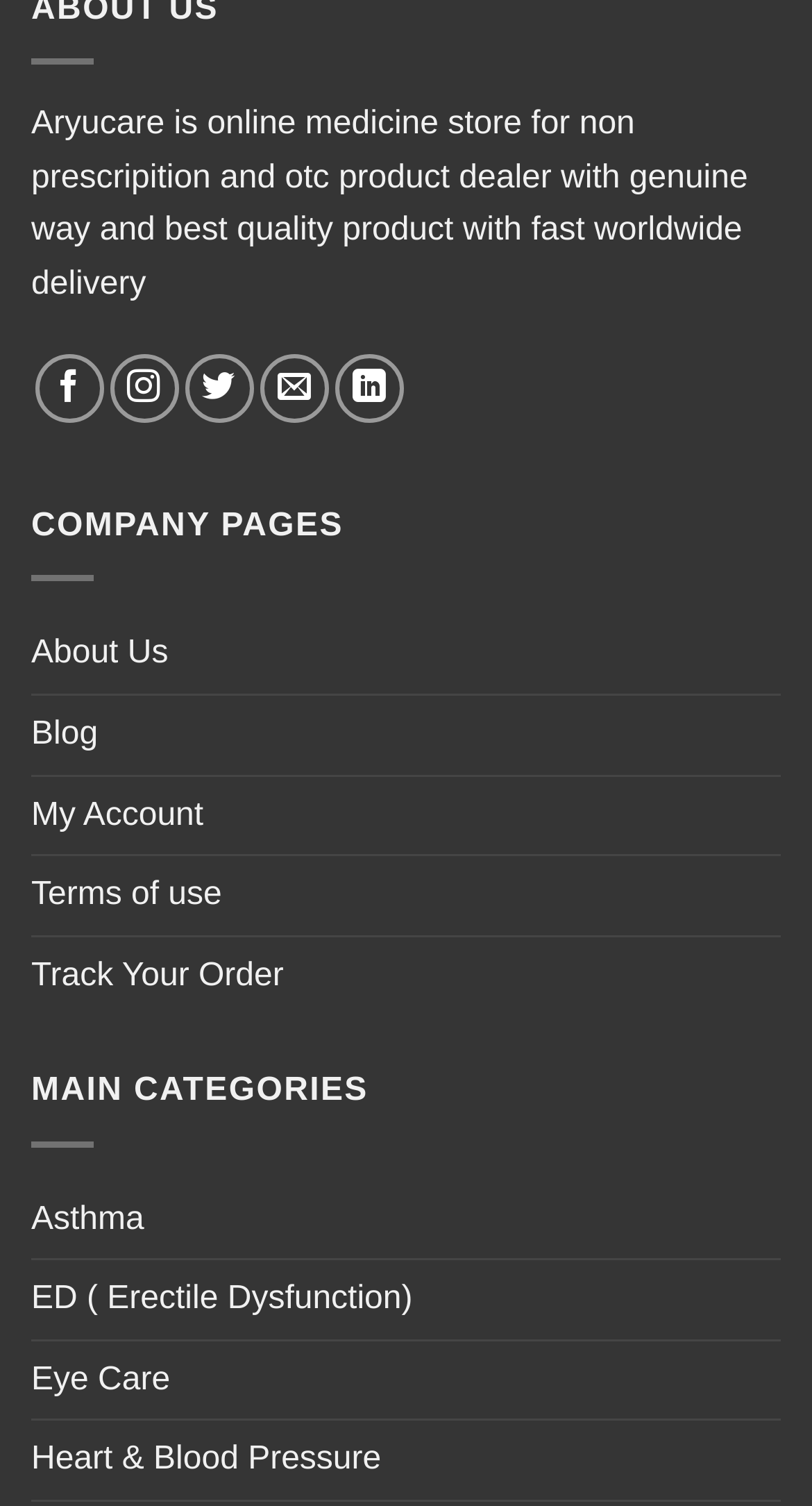Can you specify the bounding box coordinates of the area that needs to be clicked to fulfill the following instruction: "View products for Asthma"?

[0.038, 0.784, 0.178, 0.836]